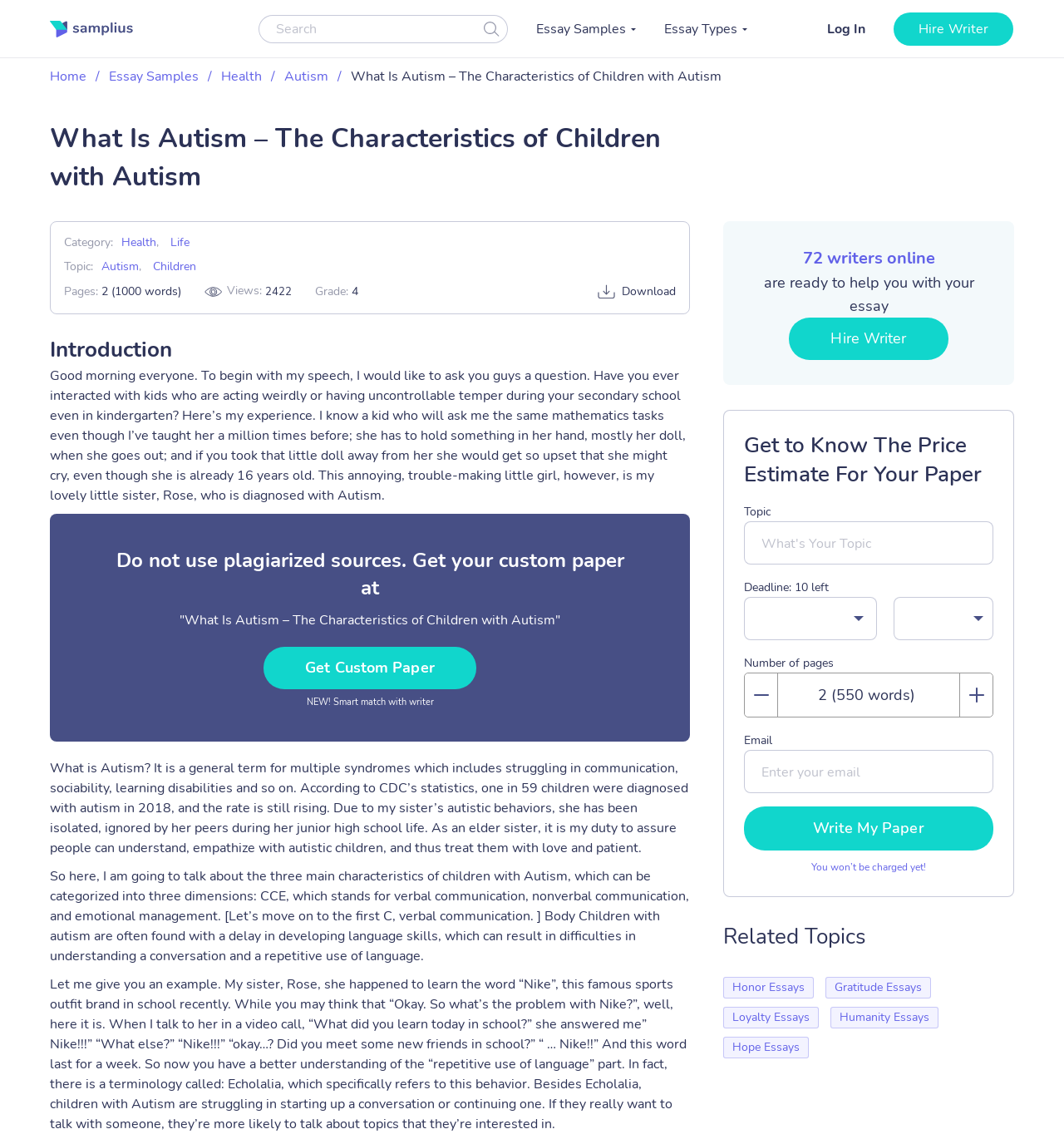Find the bounding box coordinates of the clickable area that will achieve the following instruction: "Get a custom paper on autism".

[0.248, 0.568, 0.447, 0.605]